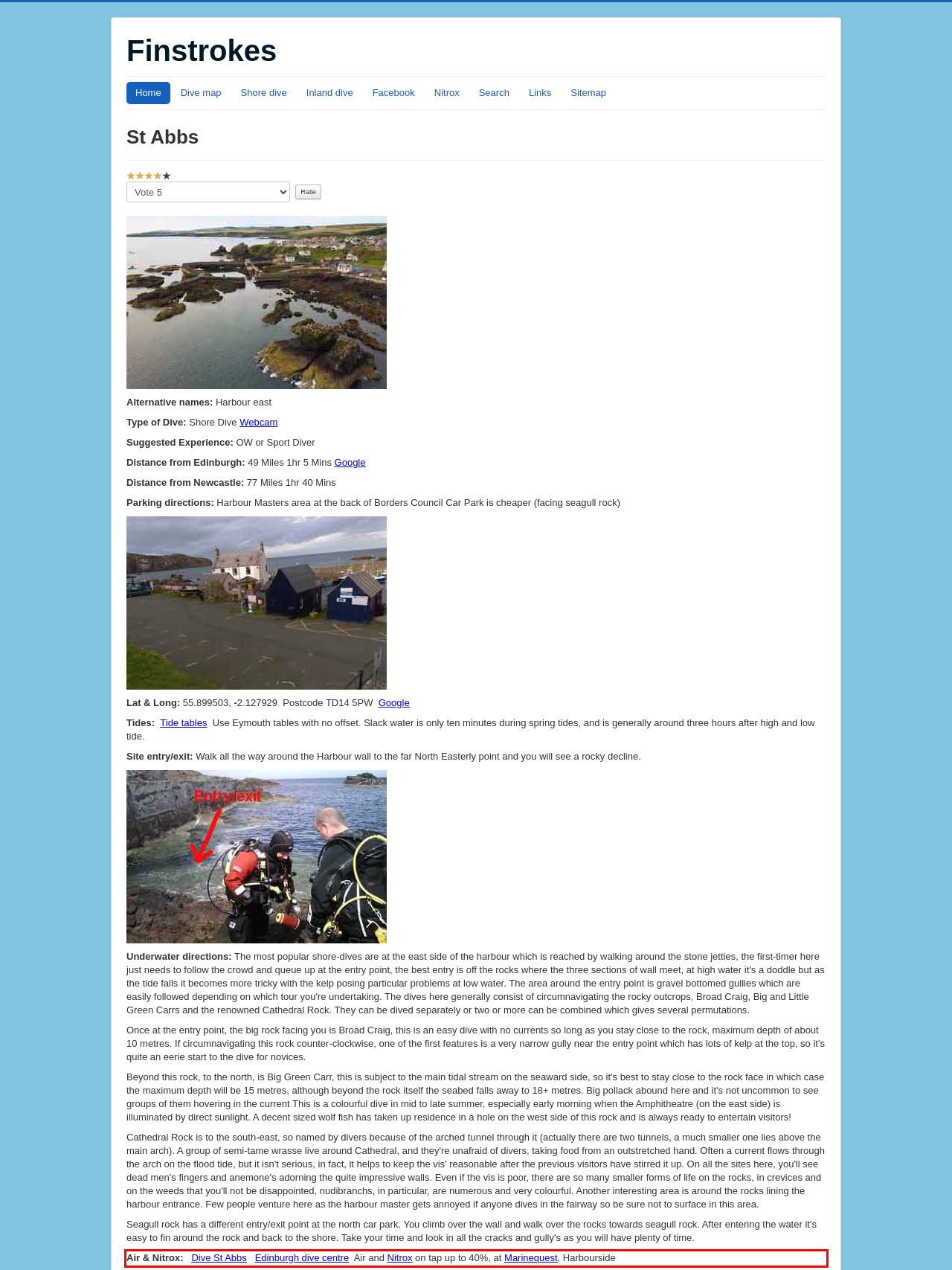Please extract the text content from the UI element enclosed by the red rectangle in the screenshot.

Air & Nitrox: Dive St Abbs Edinburgh dive centre Air and Nitrox on tap up to 40%, at Marinequest, Harbourside